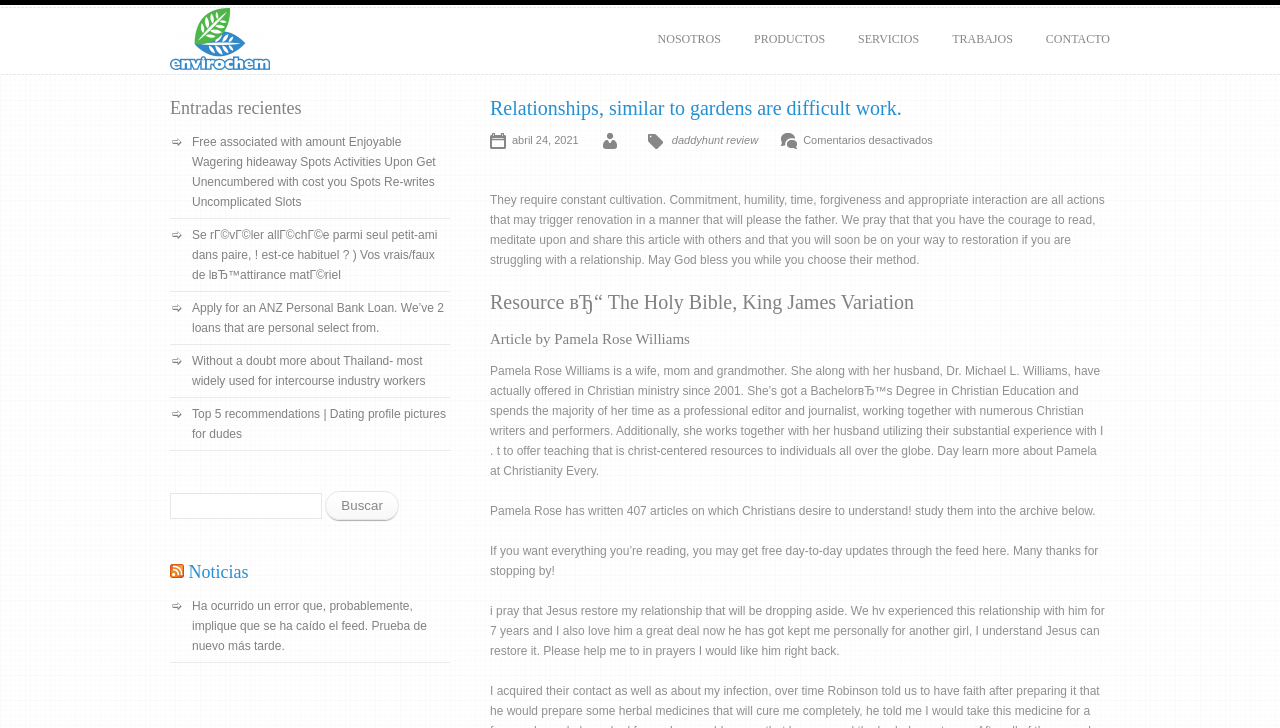Determine the bounding box coordinates of the section I need to click to execute the following instruction: "Read the article by Pamela Rose Williams". Provide the coordinates as four float numbers between 0 and 1, i.e., [left, top, right, bottom].

[0.383, 0.452, 0.867, 0.479]